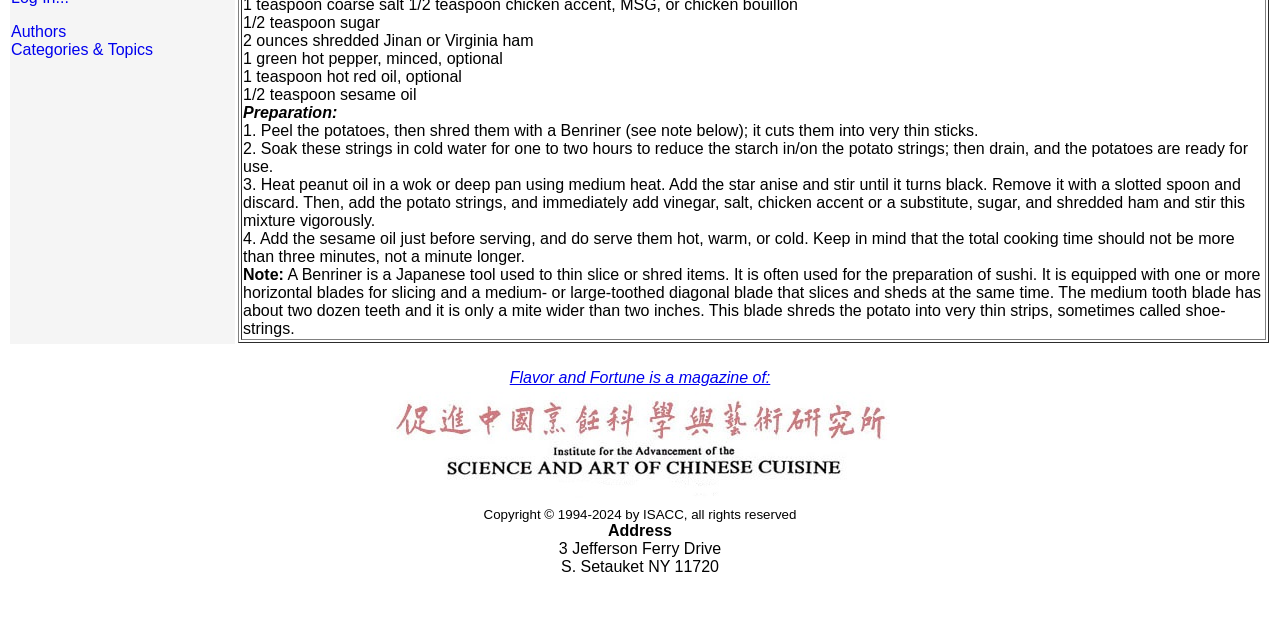Please find the bounding box coordinates in the format (top-left x, top-left y, bottom-right x, bottom-right y) for the given element description. Ensure the coordinates are floating point numbers between 0 and 1. Description: ABOUT US

None